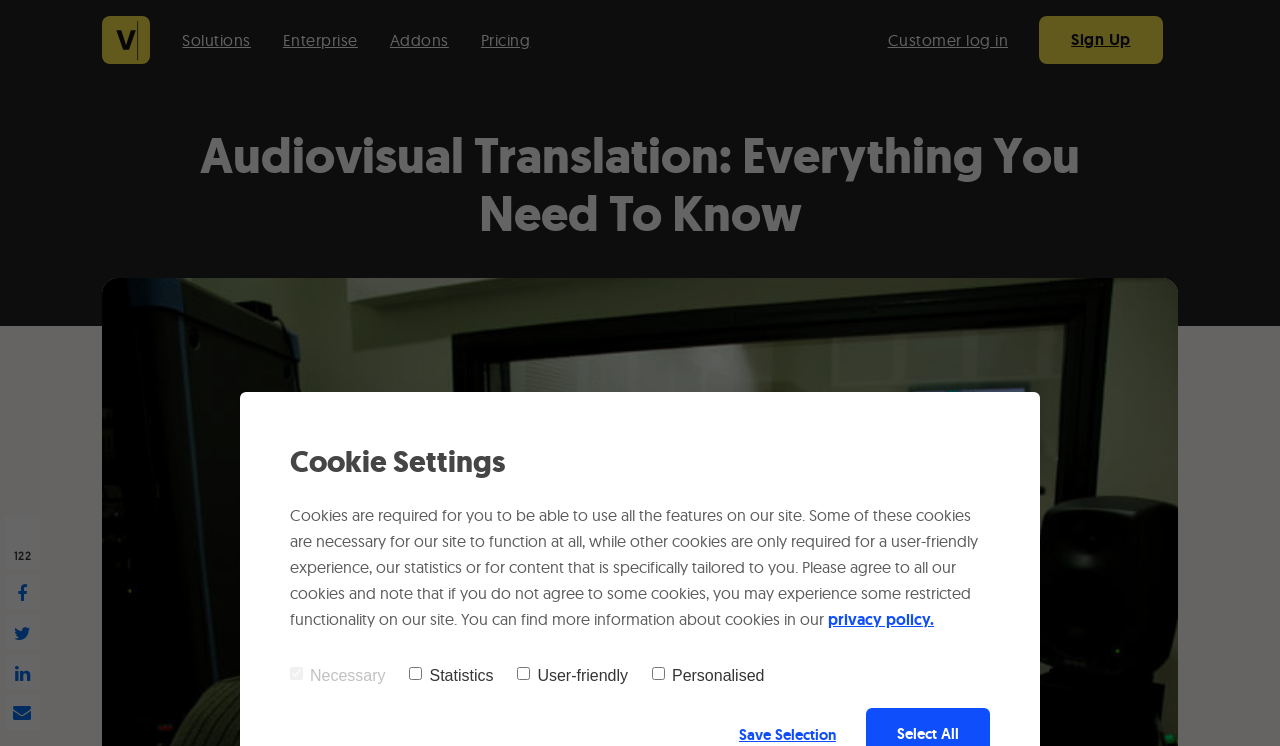Extract the primary headline from the webpage and present its text.

Audiovisual Translation: Everything You Need To Know